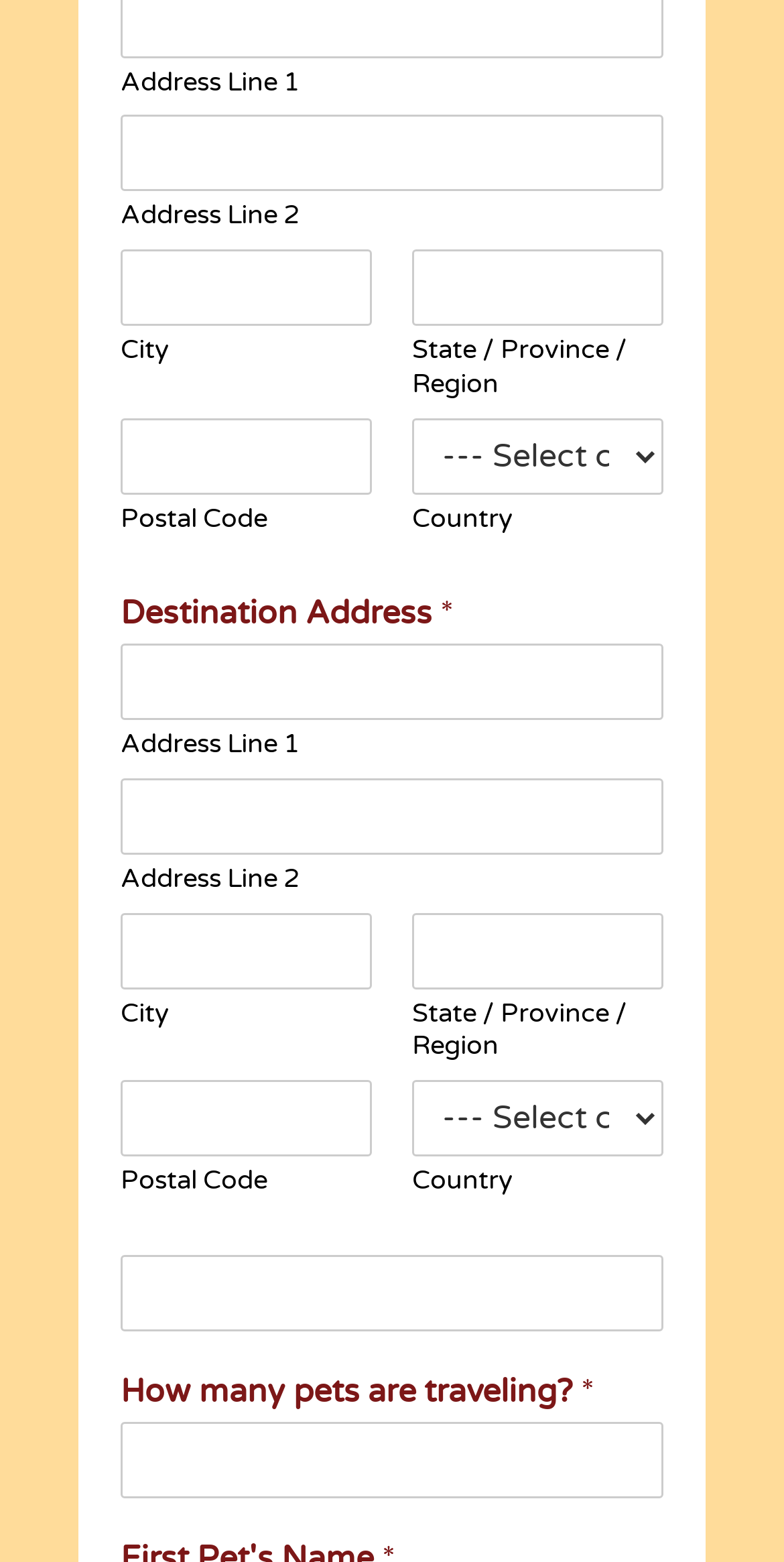Show the bounding box coordinates of the element that should be clicked to complete the task: "Enter Address Line 2".

[0.154, 0.074, 0.846, 0.123]